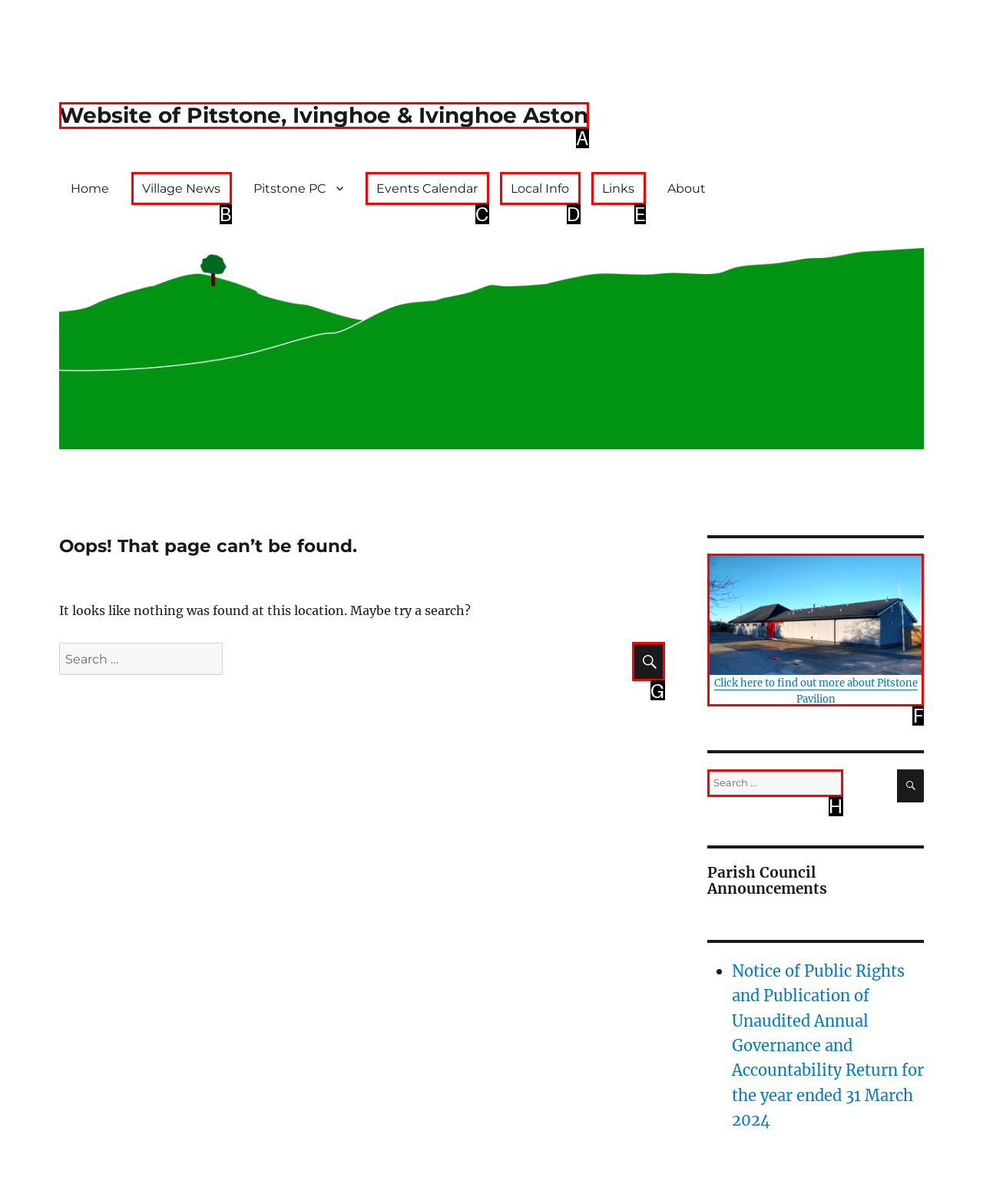Using the given description: Events Calendar, identify the HTML element that corresponds best. Answer with the letter of the correct option from the available choices.

C